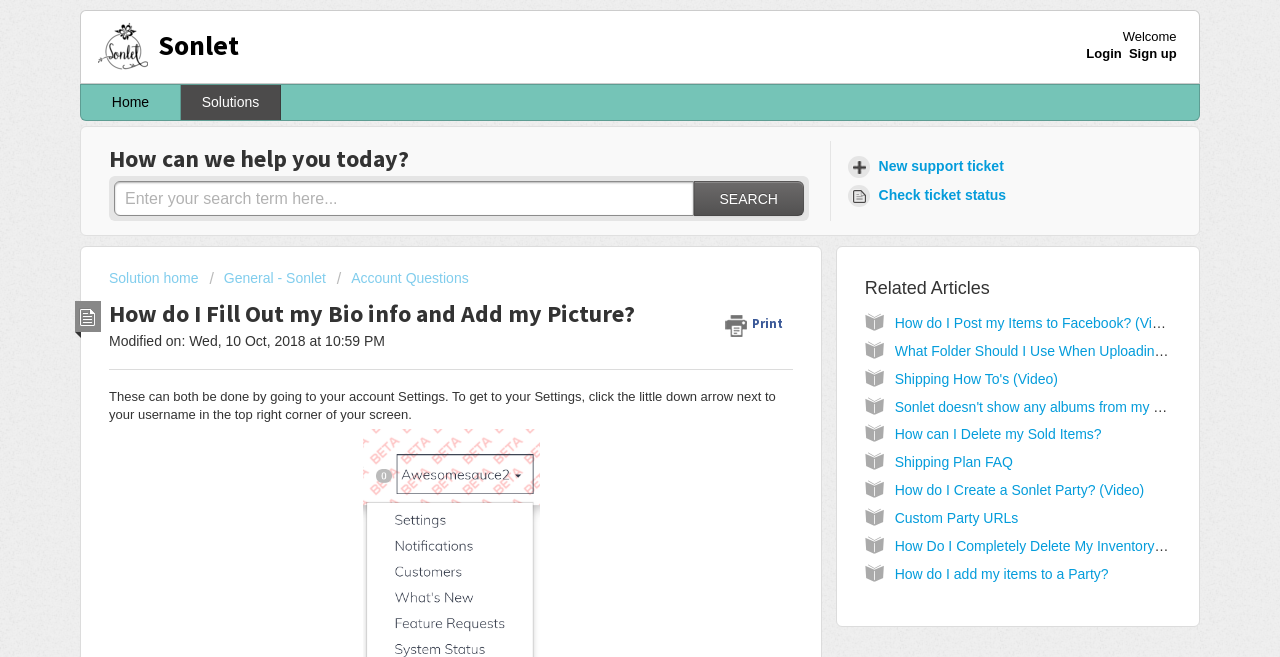Determine the bounding box coordinates of the target area to click to execute the following instruction: "Go to account settings."

[0.085, 0.592, 0.606, 0.642]